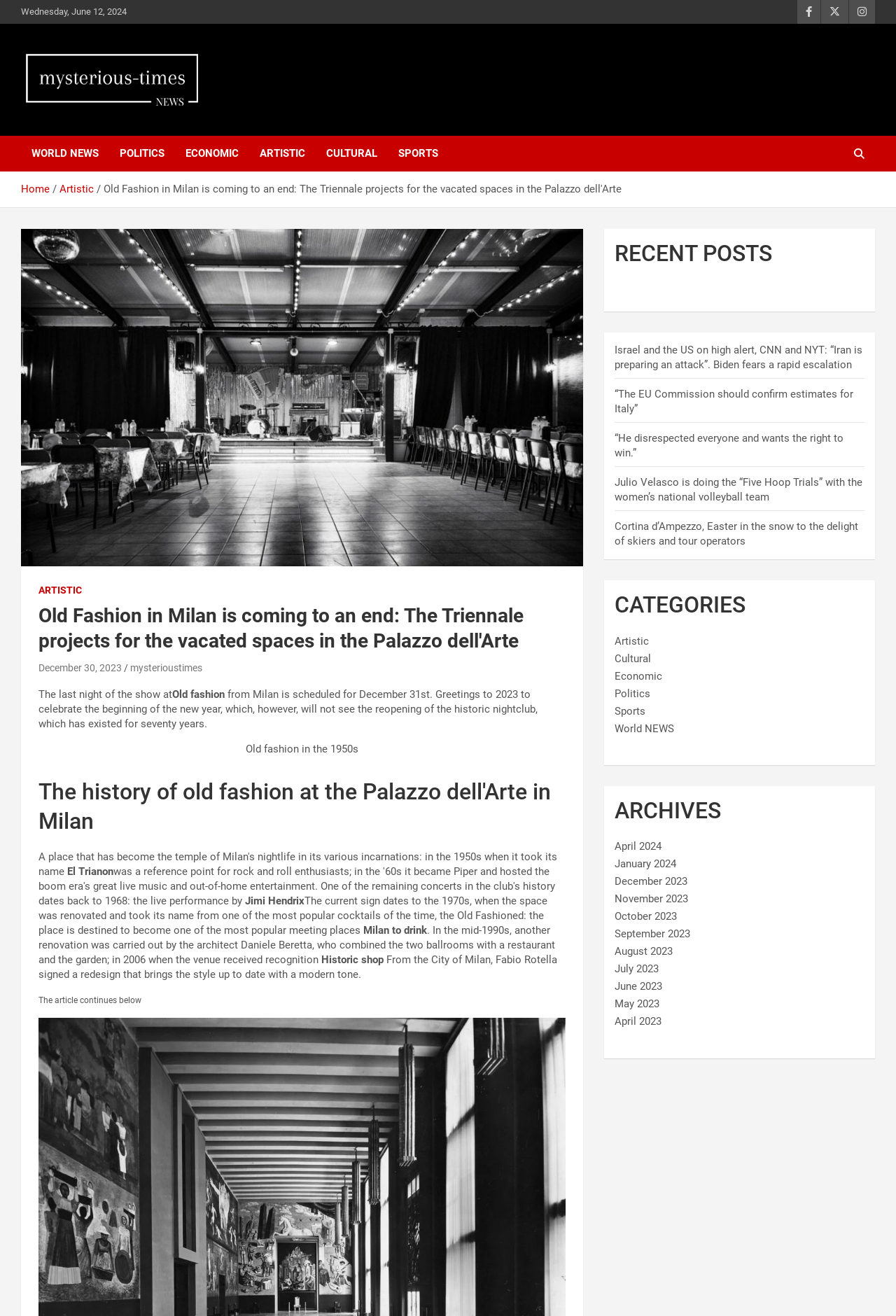Determine the bounding box of the UI element mentioned here: "Sports". The coordinates must be in the format [left, top, right, bottom] with values ranging from 0 to 1.

[0.686, 0.535, 0.721, 0.545]